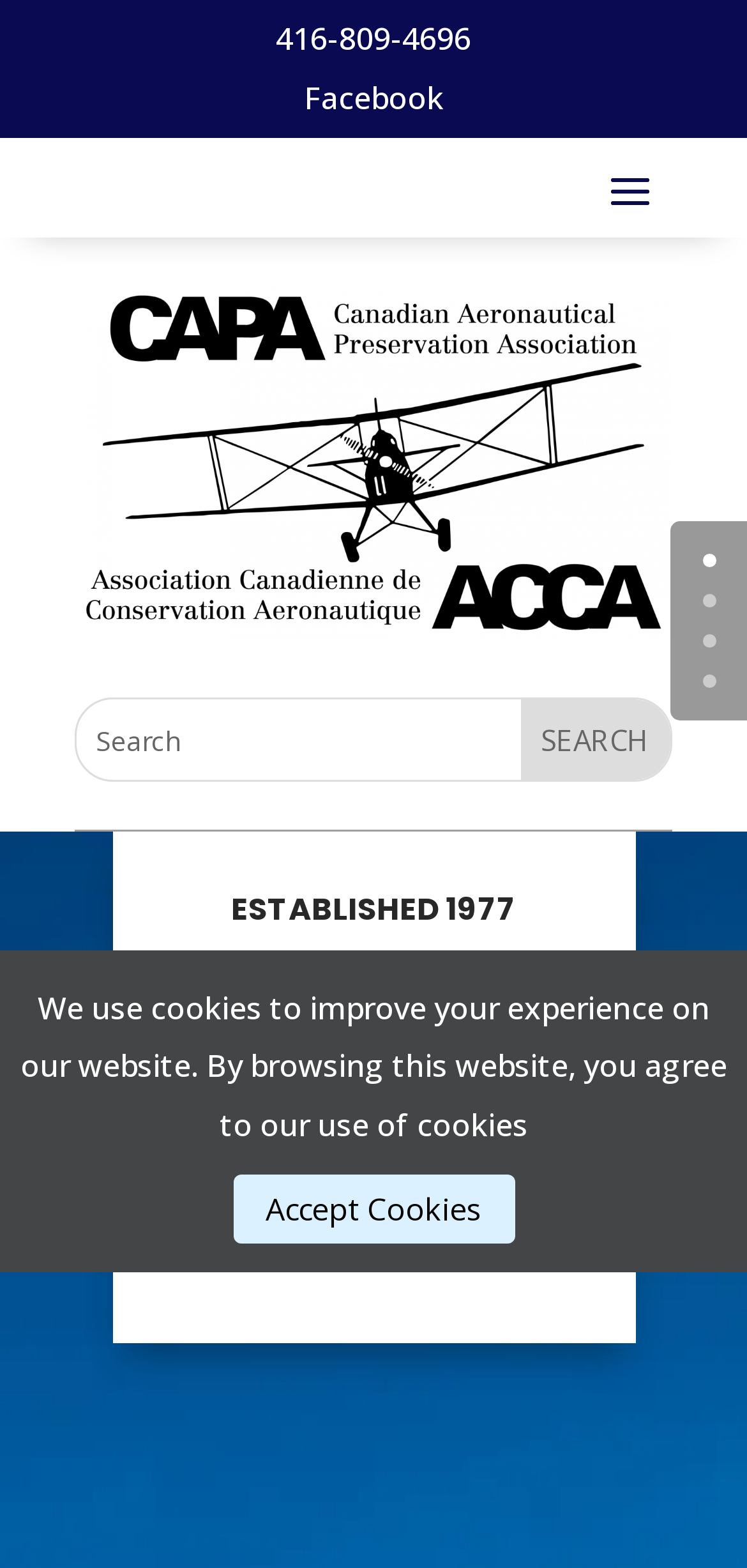Answer the following query concisely with a single word or phrase:
What year was the organization established?

1977